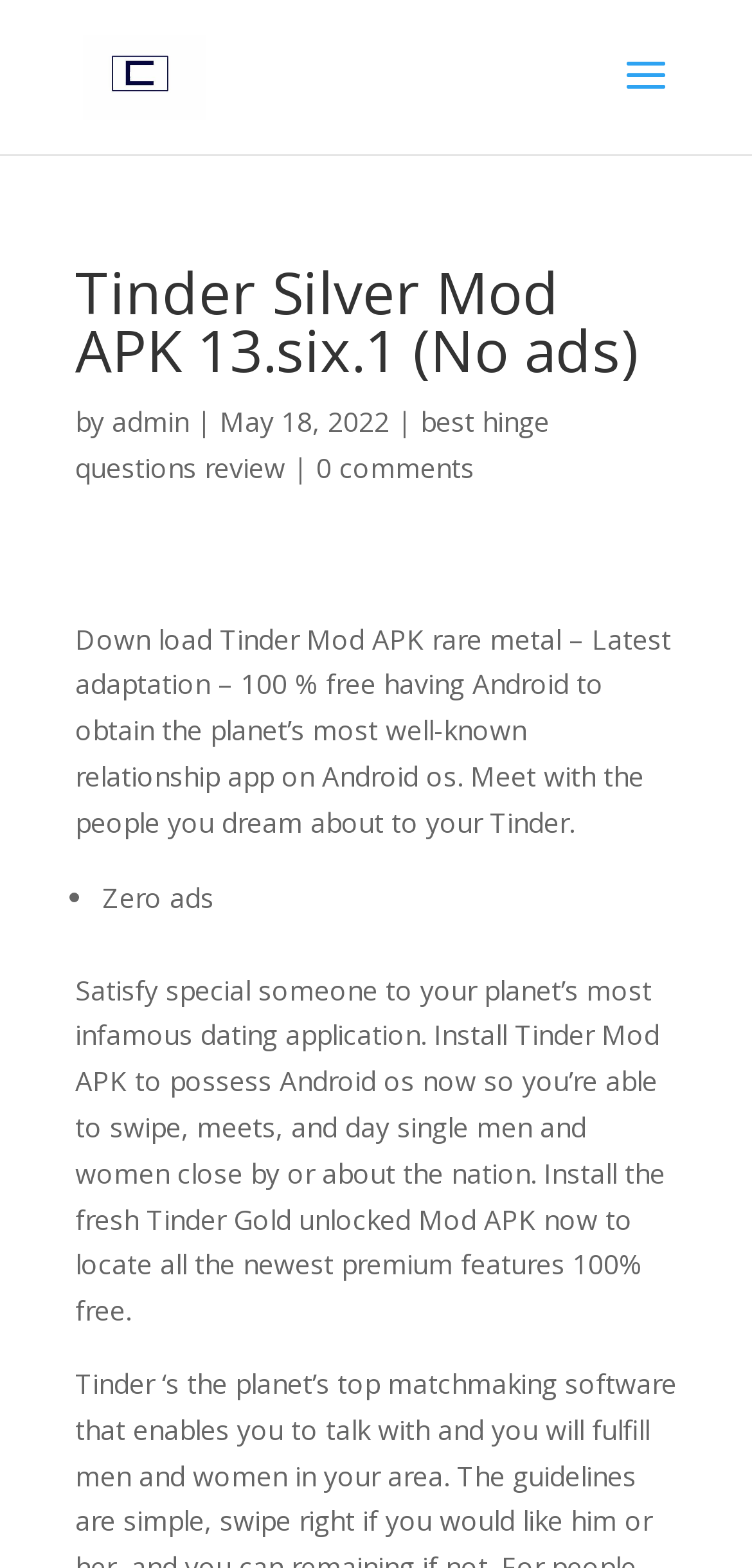Determine the main heading of the webpage and generate its text.

Tinder Silver Mod APK 13.six.1 (No ads)